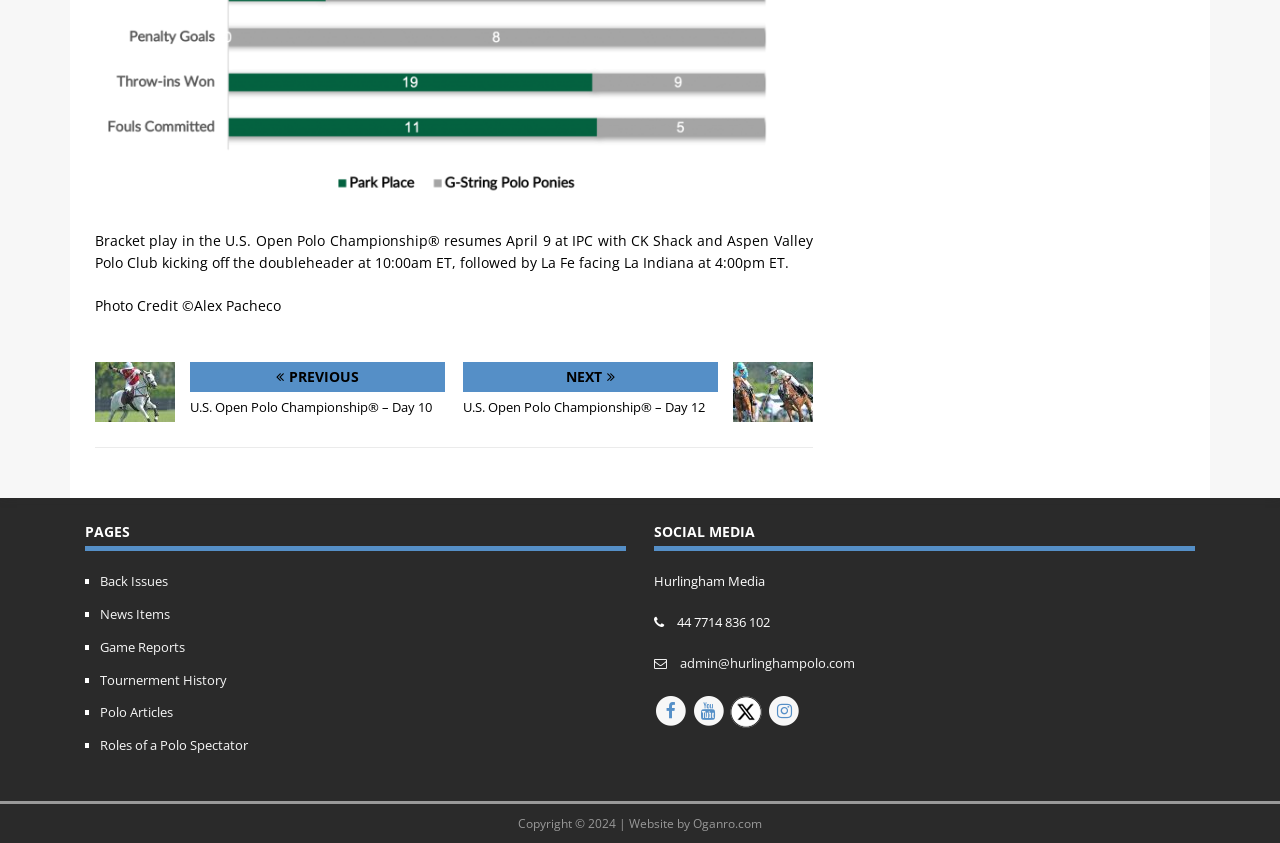Please answer the following question using a single word or phrase: 
What is the date of the U.S. Open Polo Championship?

April 9